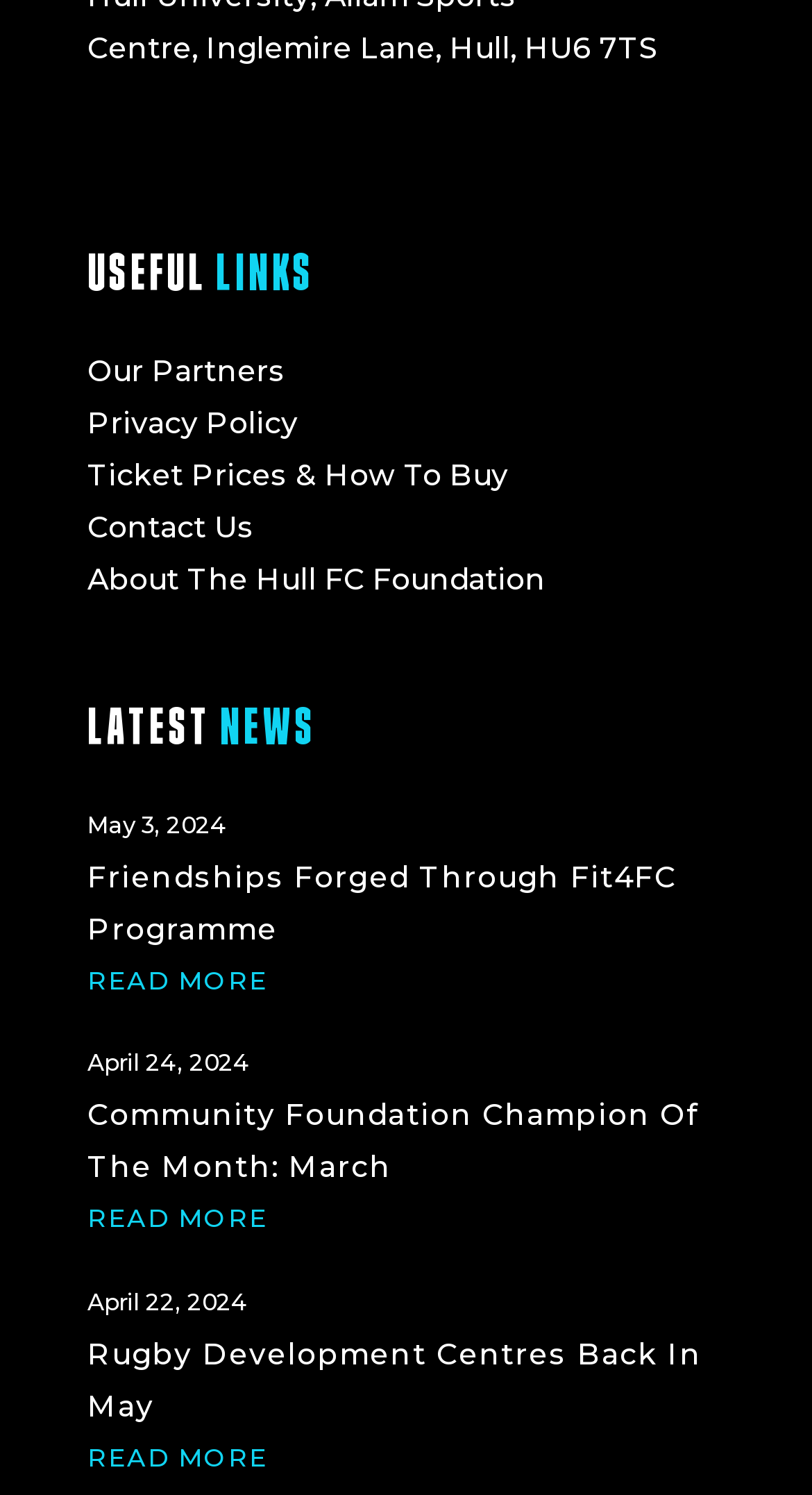Determine the bounding box coordinates of the UI element described by: "Friendships Forged Through Fit4FC Programme".

[0.108, 0.574, 0.834, 0.634]